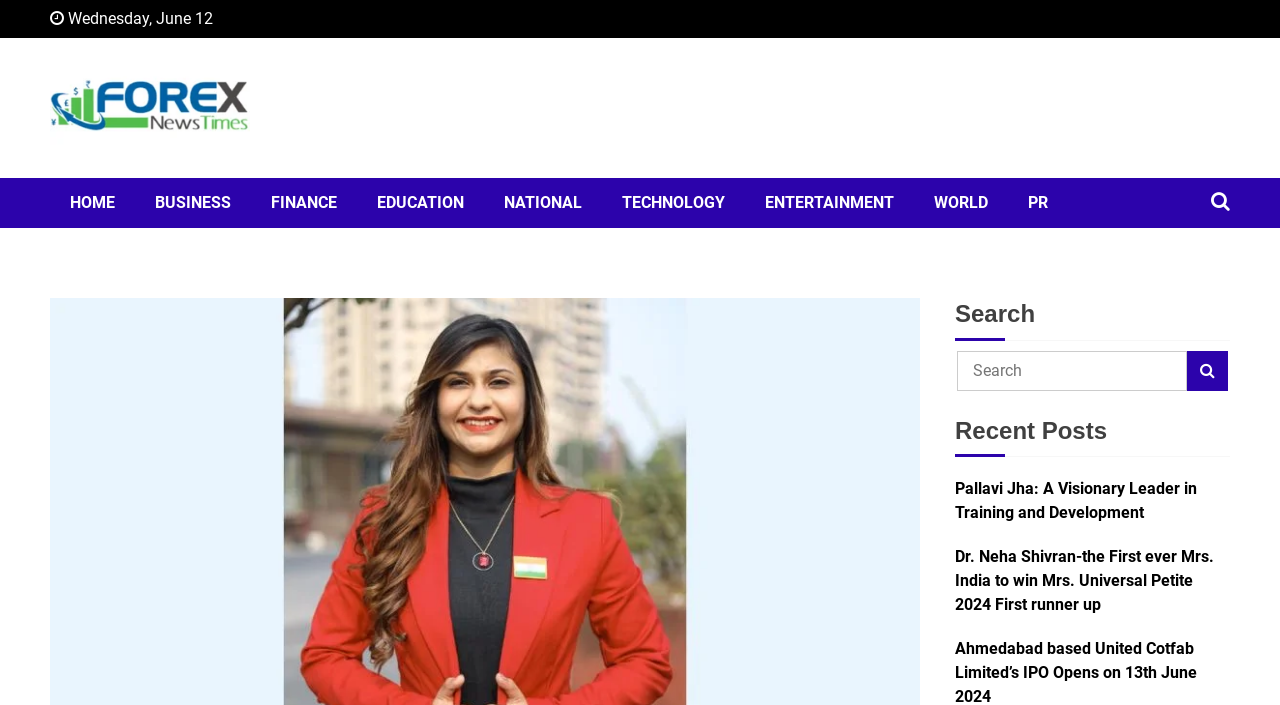Is there a search bar on the webpage?
Please give a detailed and elaborate answer to the question based on the image.

I found a search bar on the webpage, indicated by the group element with bounding box coordinates [0.748, 0.497, 0.959, 0.554], which contains a textbox and a button. This suggests that users can input search queries and submit them to retrieve relevant results.